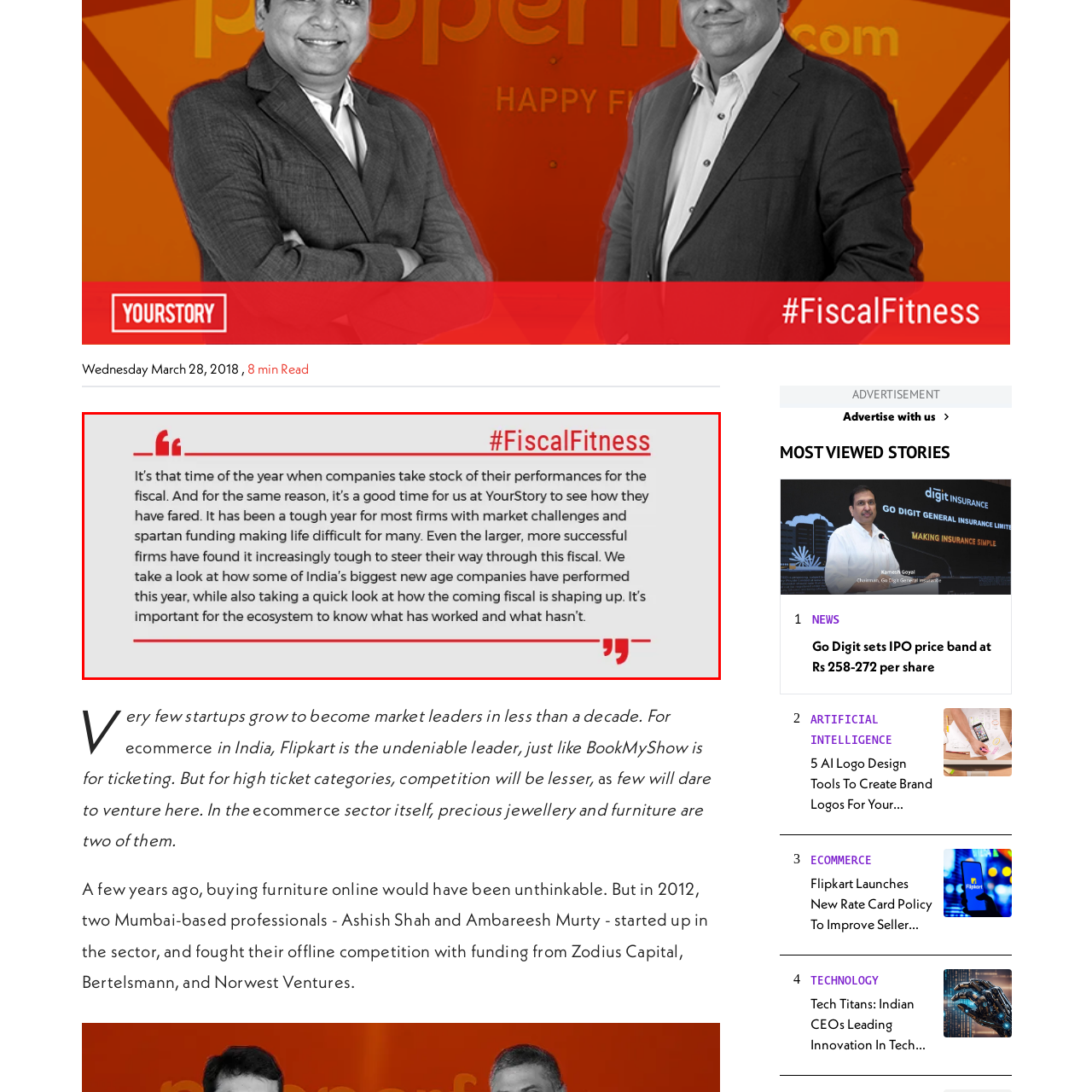What is the purpose of the piece?
Check the image inside the red boundary and answer the question using a single word or brief phrase.

to explore effective strategies